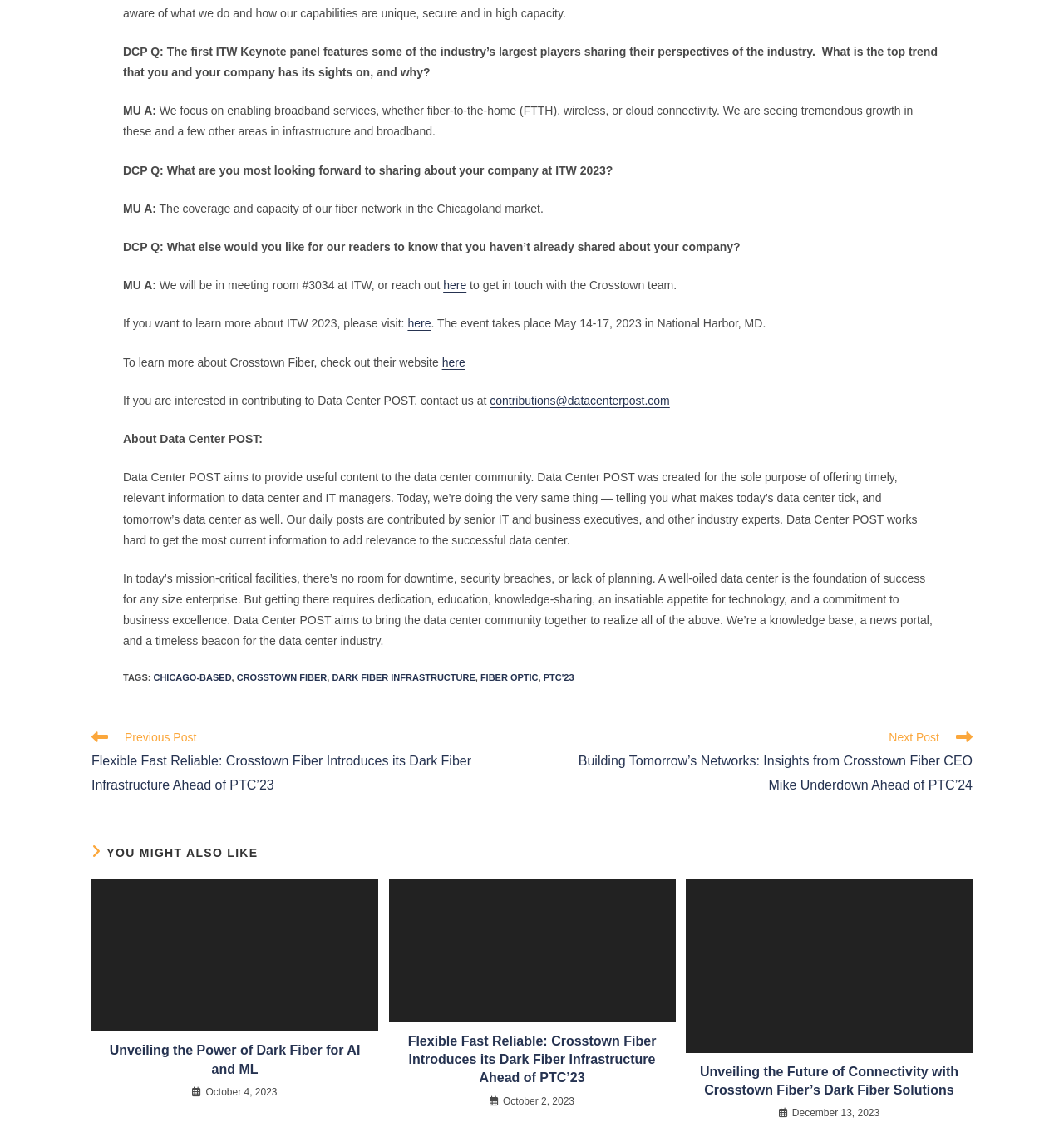Please determine the bounding box coordinates of the area that needs to be clicked to complete this task: 'Click on the 'Home' link'. The coordinates must be four float numbers between 0 and 1, formatted as [left, top, right, bottom].

None